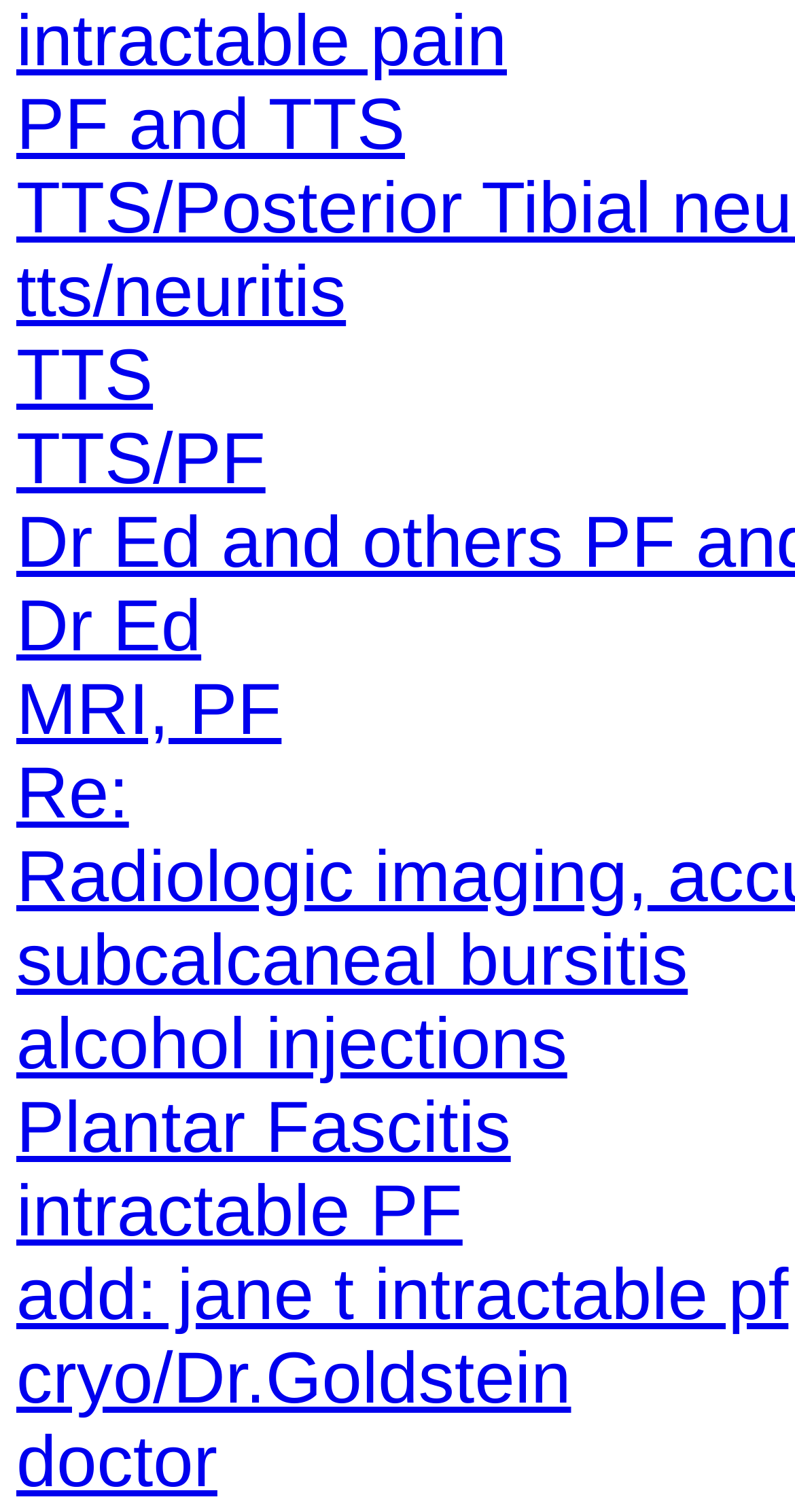Find and specify the bounding box coordinates that correspond to the clickable region for the instruction: "click on intractable pain".

[0.021, 0.0, 0.638, 0.054]